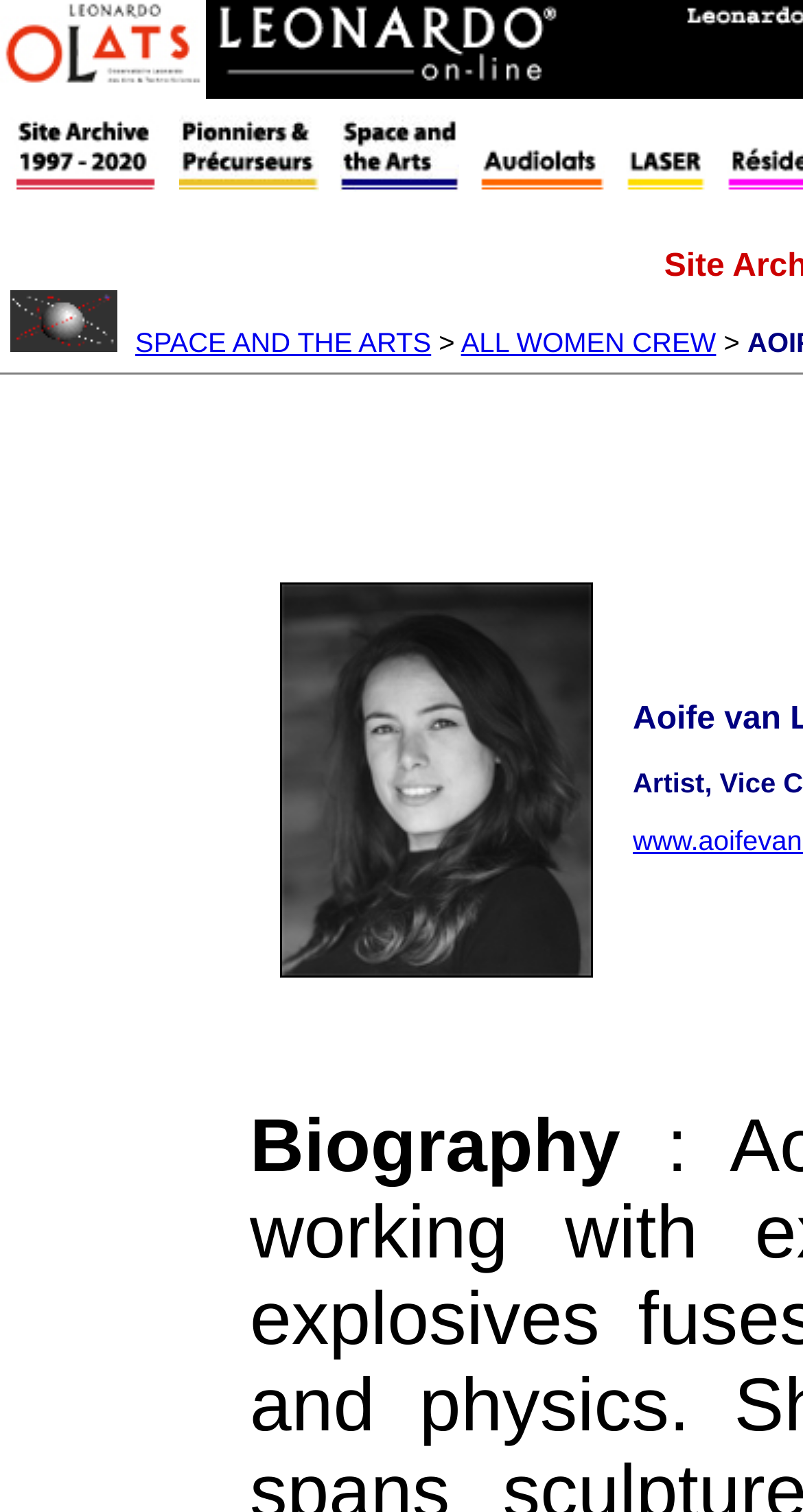Determine the bounding box coordinates of the clickable element to achieve the following action: 'Read sustainability reports'. Provide the coordinates as four float values between 0 and 1, formatted as [left, top, right, bottom].

None